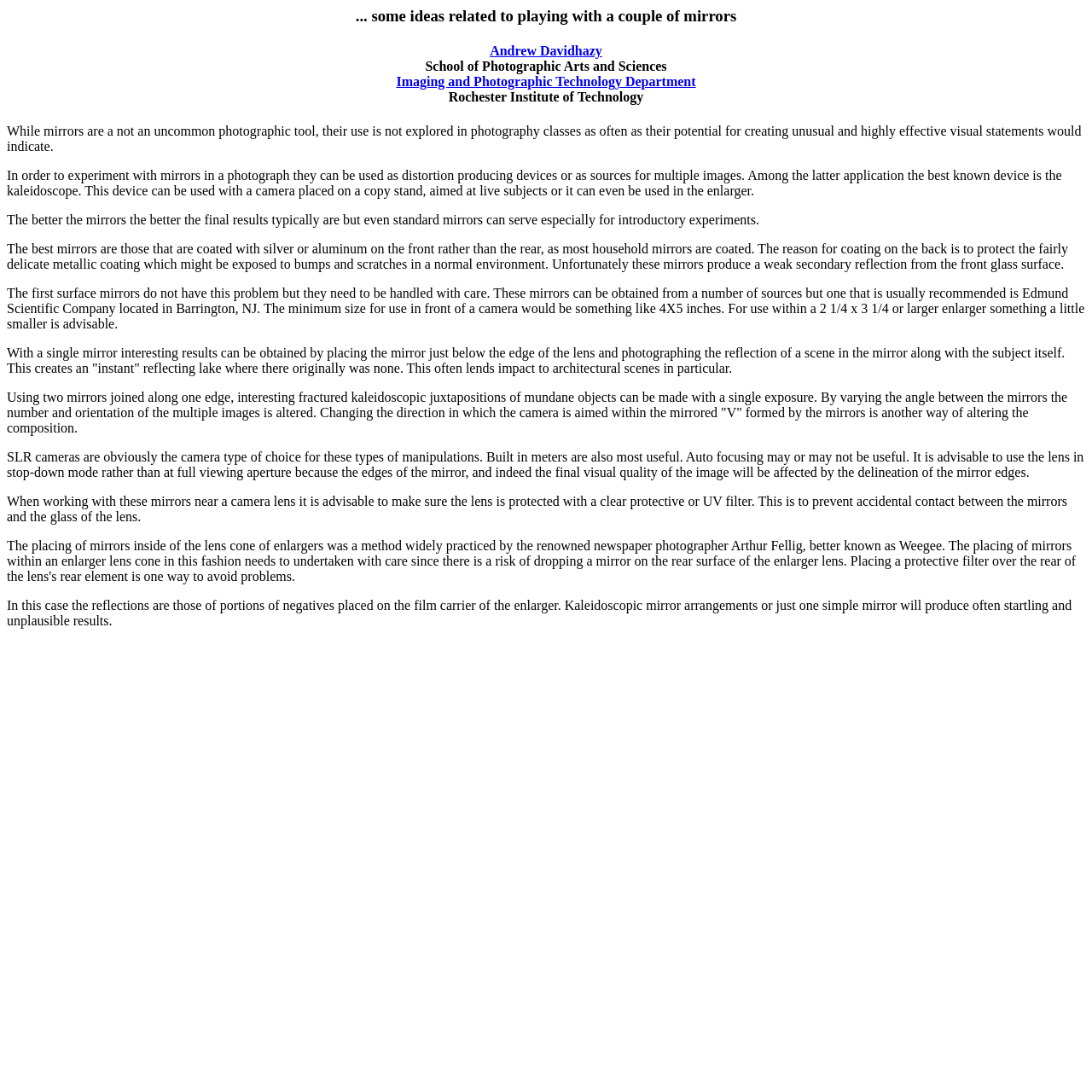What is the minimum size of mirror recommended for use in front of a camera?
Deliver a detailed and extensive answer to the question.

The webpage suggests that a minimum size of 4X5 inches is recommended for using mirrors in front of a camera. This is mentioned in the section discussing the use of mirrors for photography experiments.